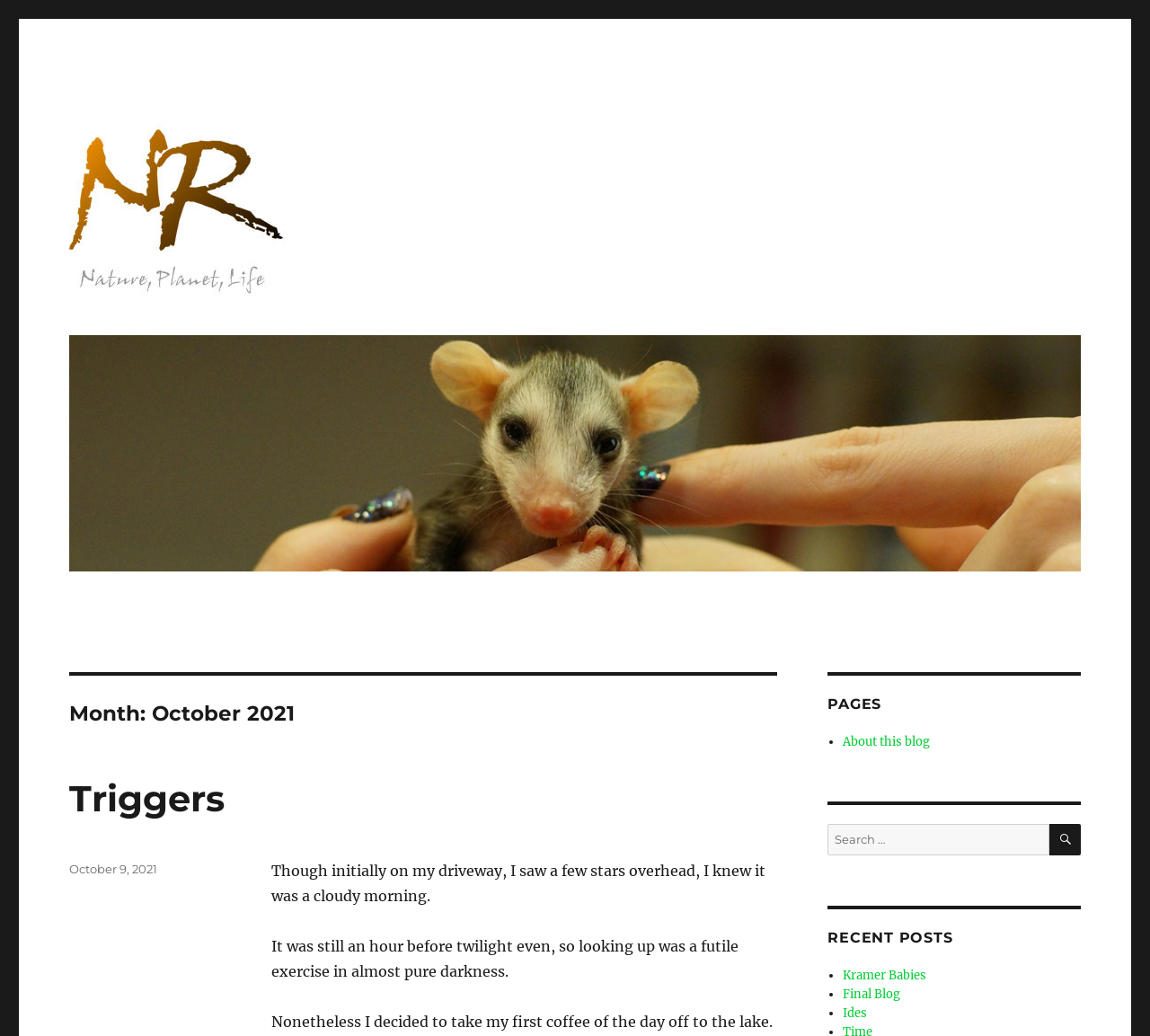What is the purpose of the search box?
Please respond to the question with a detailed and thorough explanation.

The search box can be found in the right sidebar of the webpage, where it is written as 'Search for:' in a static text format. The purpose of the search box is to allow users to search for specific posts on the blog.